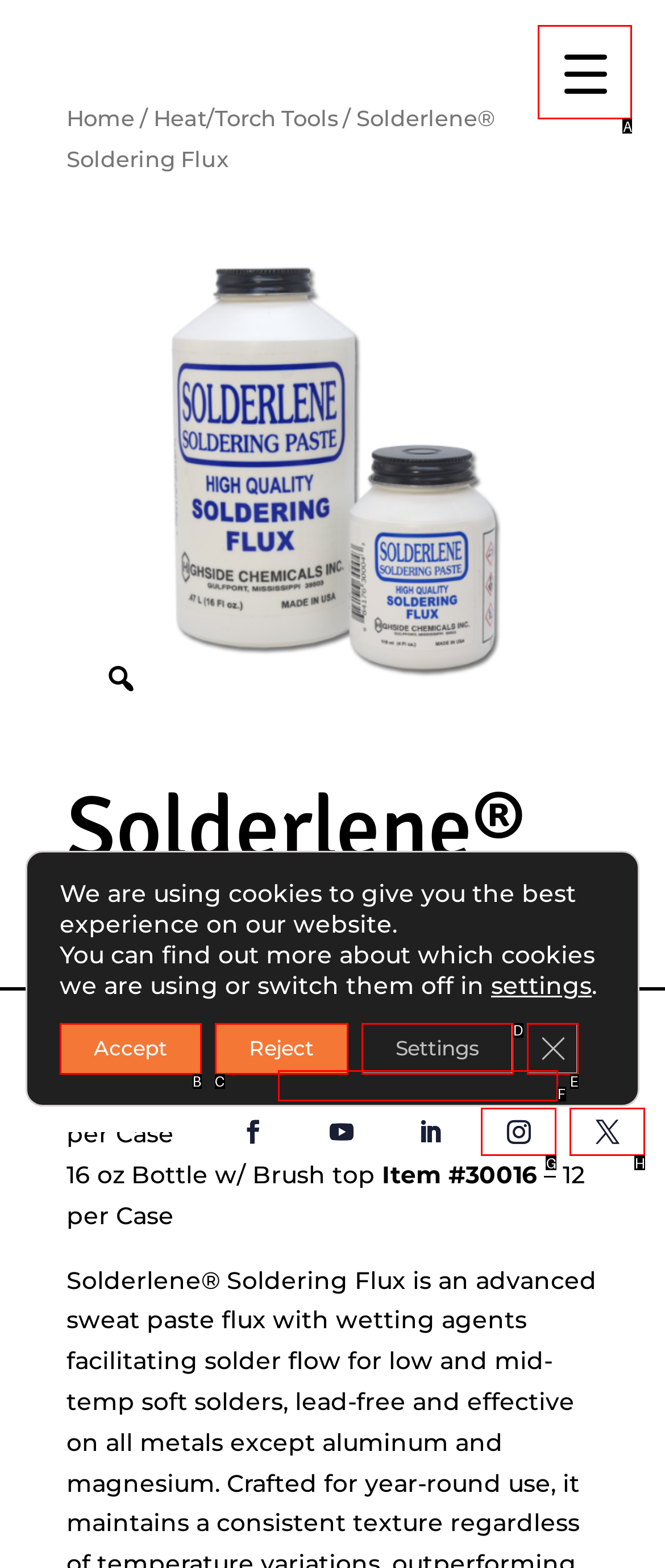Point out the HTML element I should click to achieve the following: Click the menu trigger button Reply with the letter of the selected element.

A